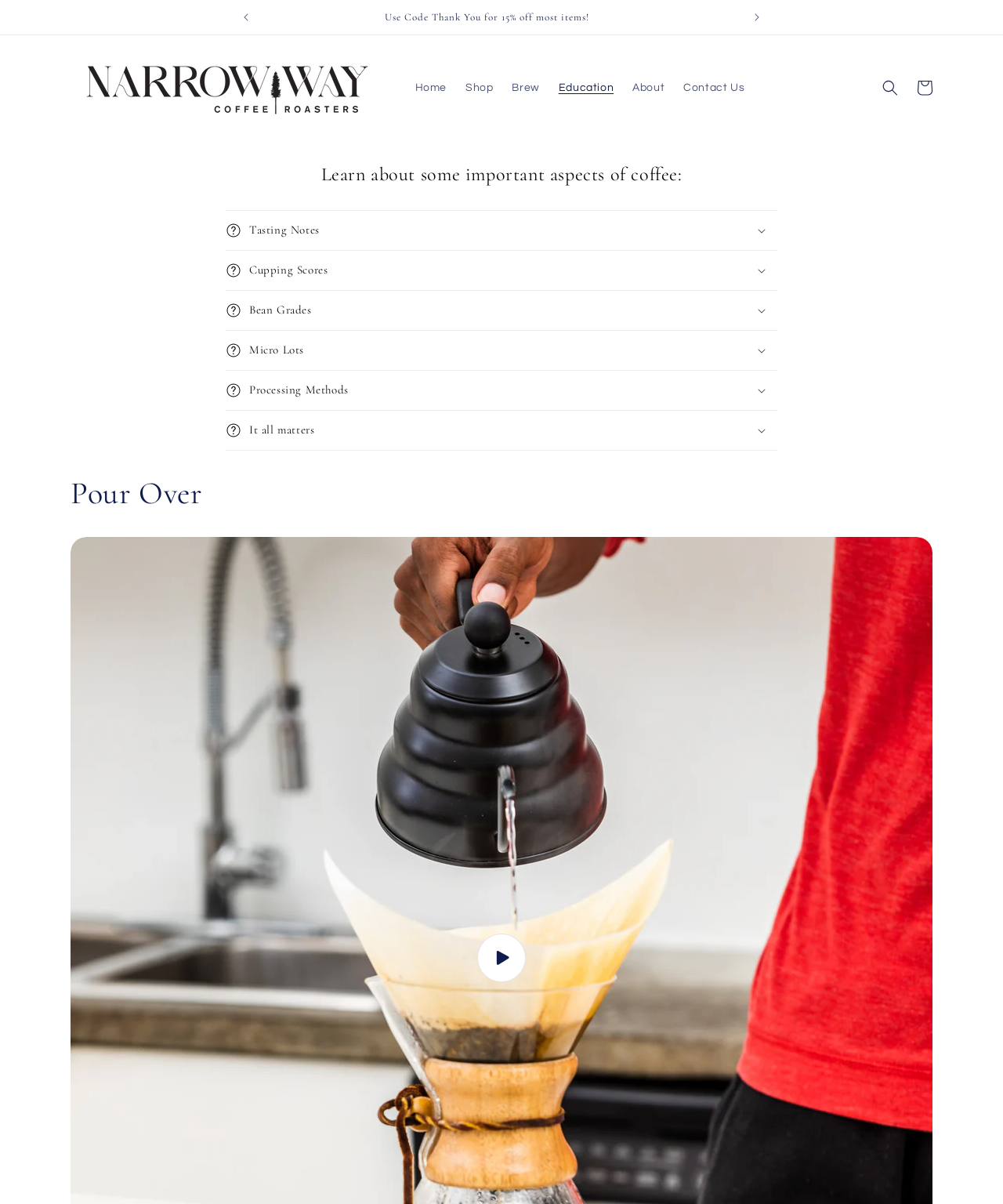Identify the bounding box for the described UI element. Provide the coordinates in (top-left x, top-left y, bottom-right x, bottom-right y) format with values ranging from 0 to 1: It all matters

[0.225, 0.341, 0.775, 0.374]